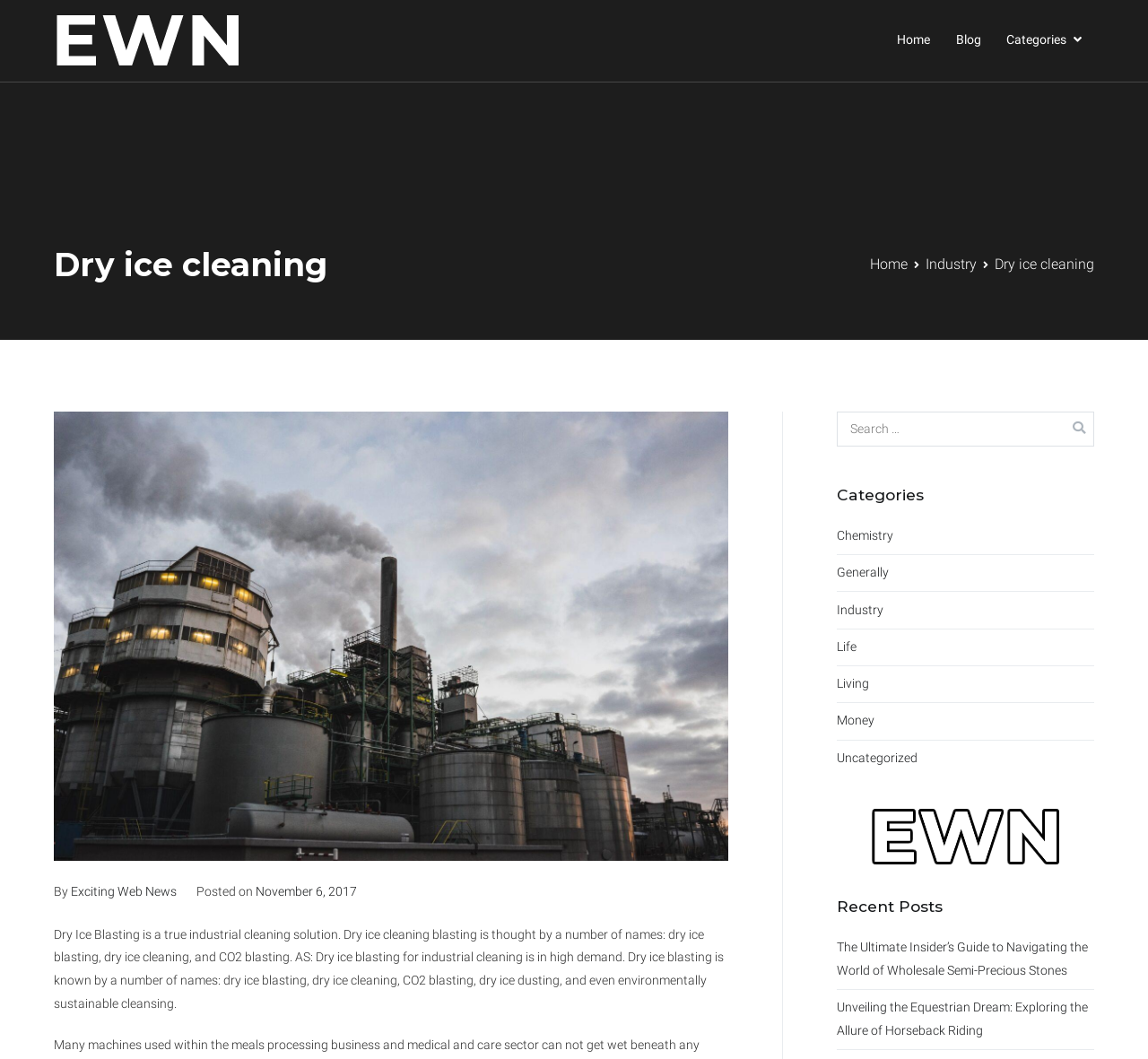What is the name of the website?
Refer to the screenshot and respond with a concise word or phrase.

Exciting Web News